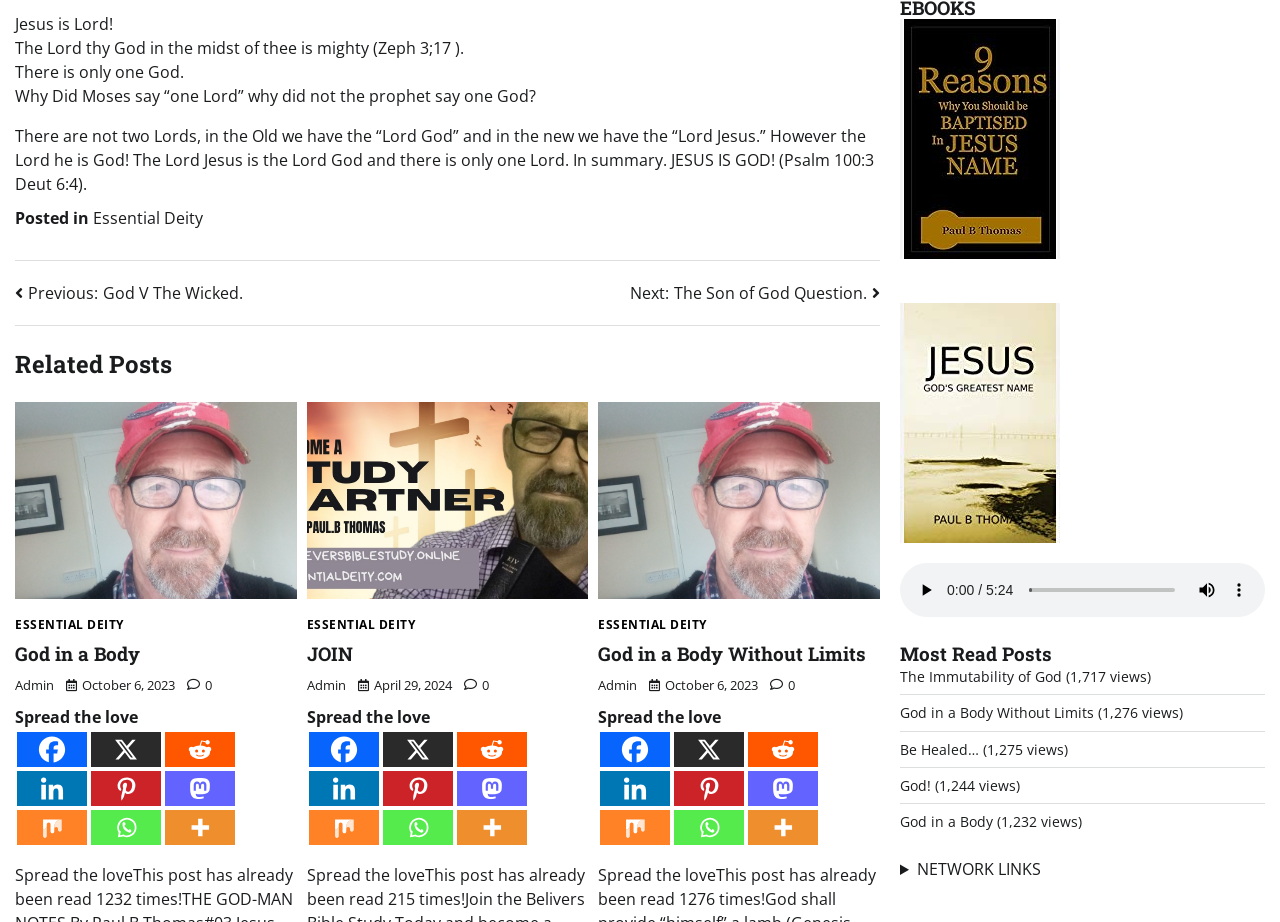Given the element description Previous: God V The Wicked., identify the bounding box coordinates for the UI element on the webpage screenshot. The format should be (top-left x, top-left y, bottom-right x, bottom-right y), with values between 0 and 1.

[0.012, 0.305, 0.19, 0.331]